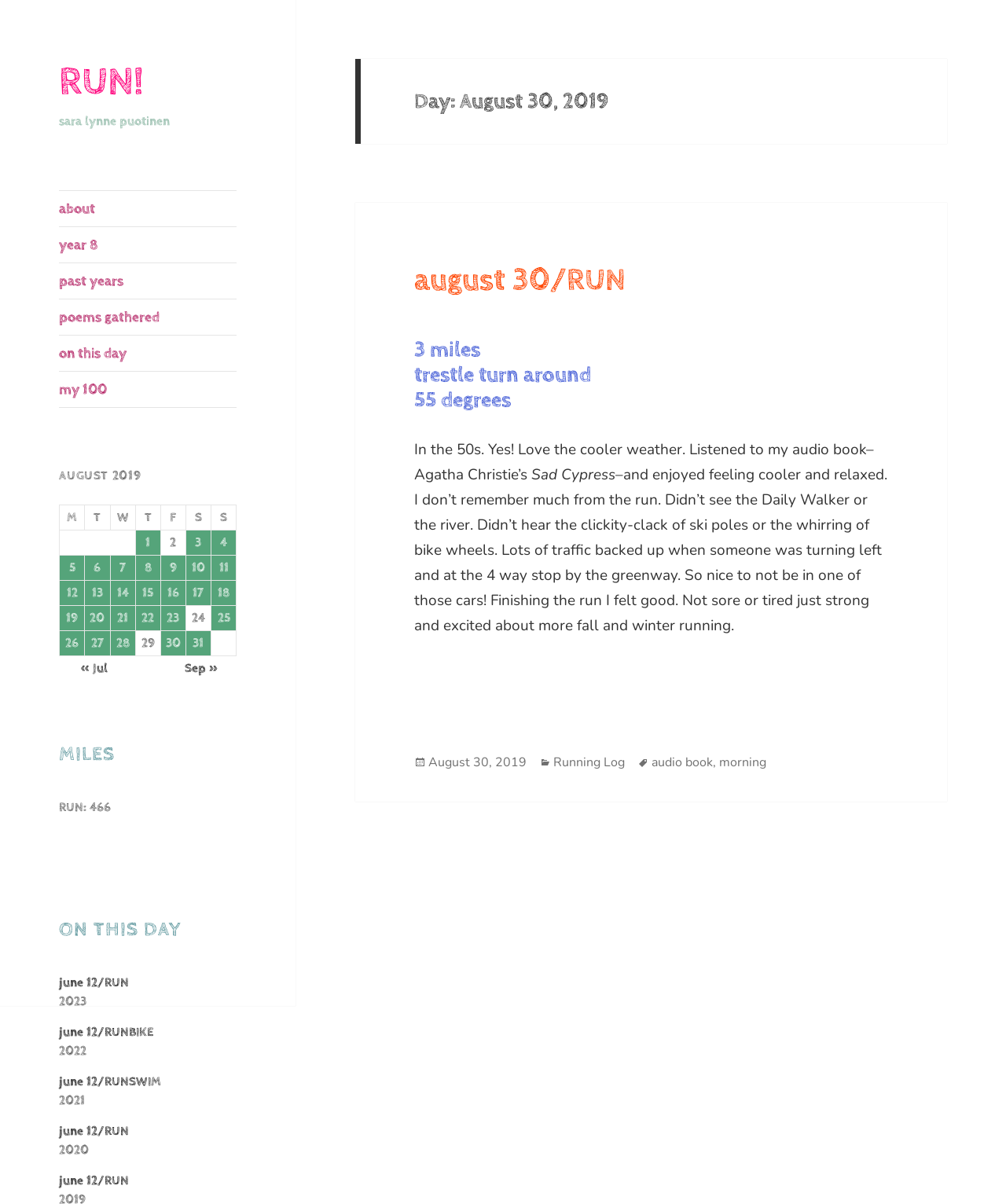Please locate the bounding box coordinates of the region I need to click to follow this instruction: "go to year 8 page".

[0.059, 0.189, 0.235, 0.218]